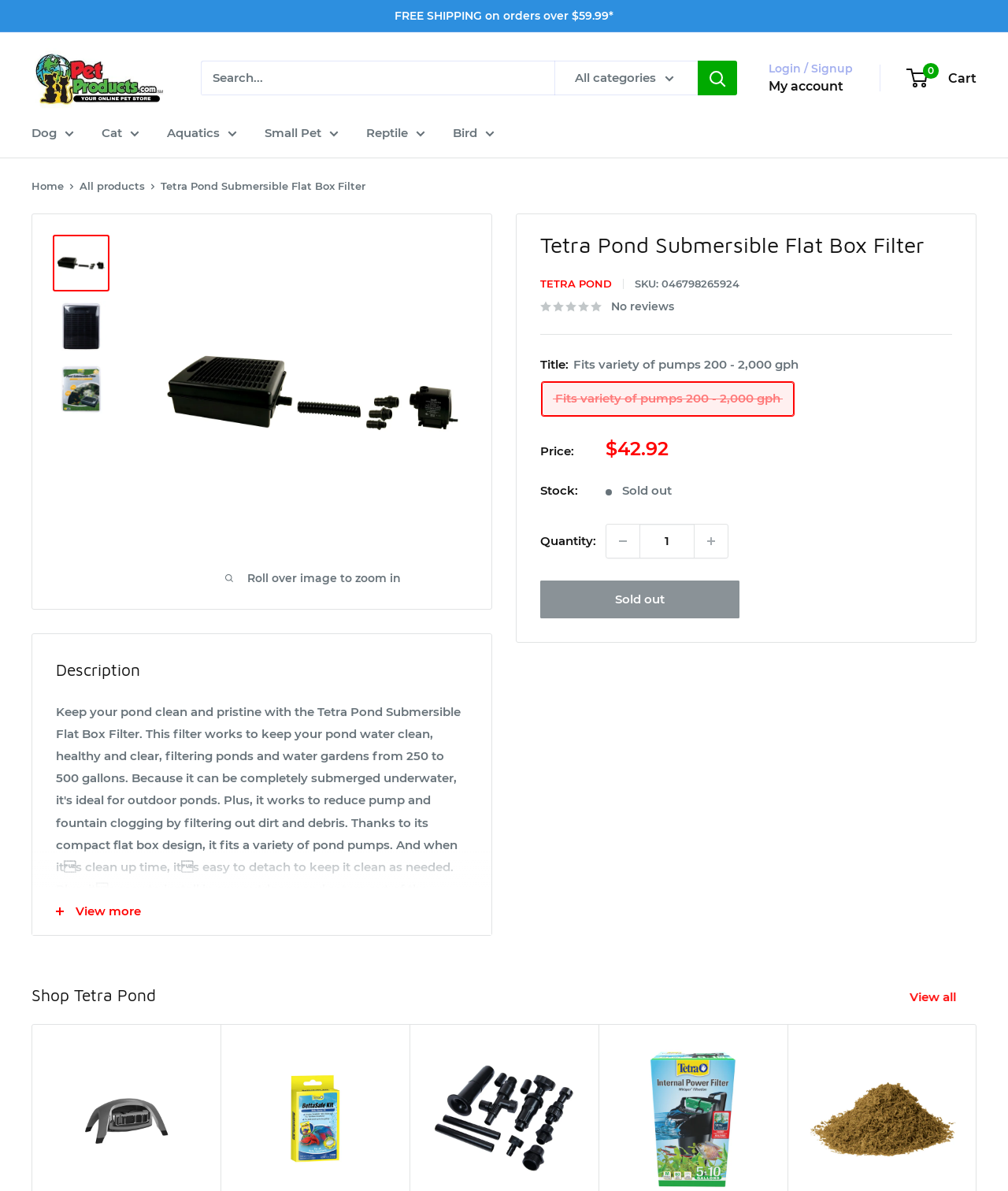Can you look at the image and give a comprehensive answer to the question:
What is the purpose of the Tetra Pond Submersible Flat Box Filter?

The purpose of the product can be inferred from the product description, which states that it 'keeps outdoor ponds clean by filtering dirt and debris in 250 to 500 gallons'. This suggests that the primary function of the filter is to maintain the cleanliness of outdoor ponds.